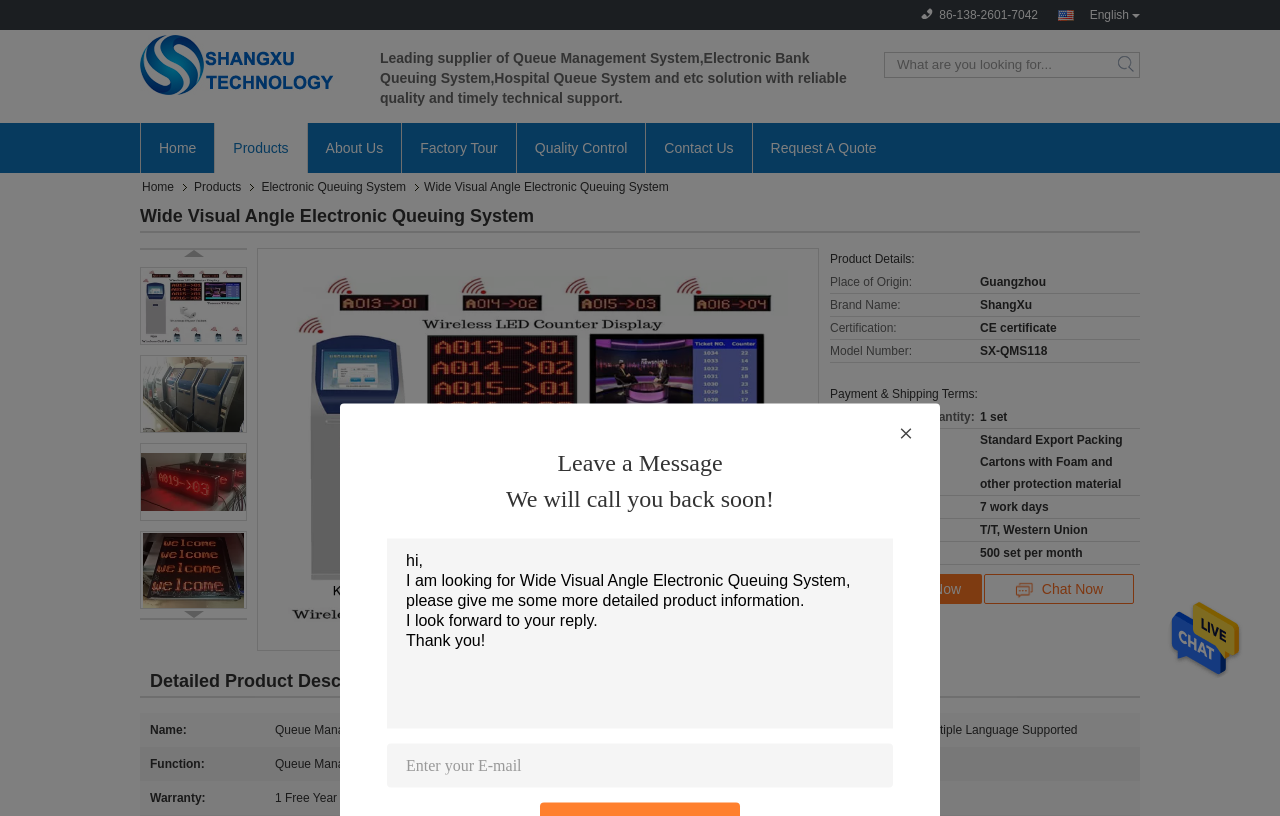Determine the bounding box coordinates for the clickable element to execute this instruction: "Search for products". Provide the coordinates as four float numbers between 0 and 1, i.e., [left, top, right, bottom].

[0.691, 0.064, 0.871, 0.096]